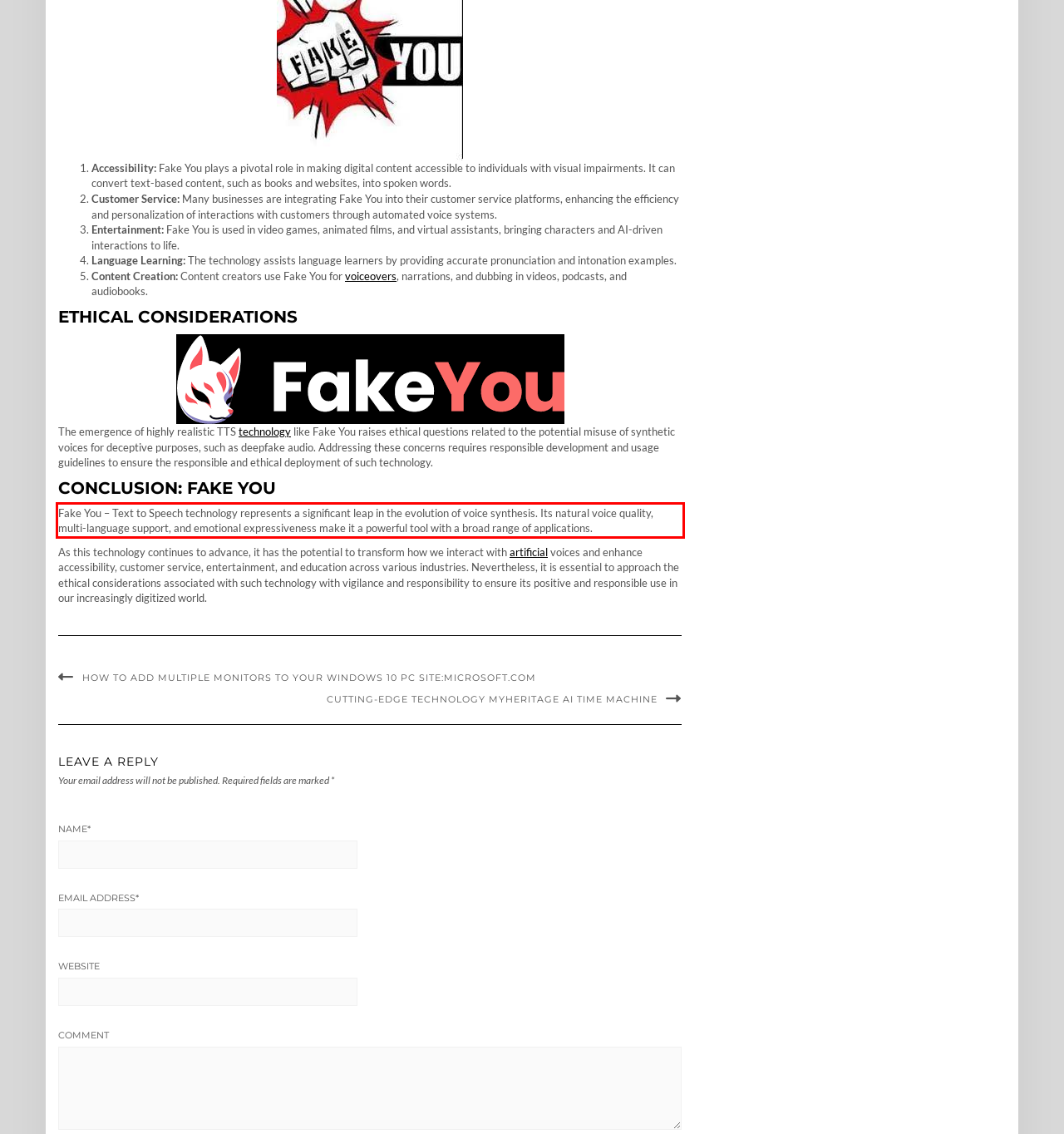Using the webpage screenshot, recognize and capture the text within the red bounding box.

Fake You – Text to Speech technology represents a significant leap in the evolution of voice synthesis. Its natural voice quality, multi-language support, and emotional expressiveness make it a powerful tool with a broad range of applications.